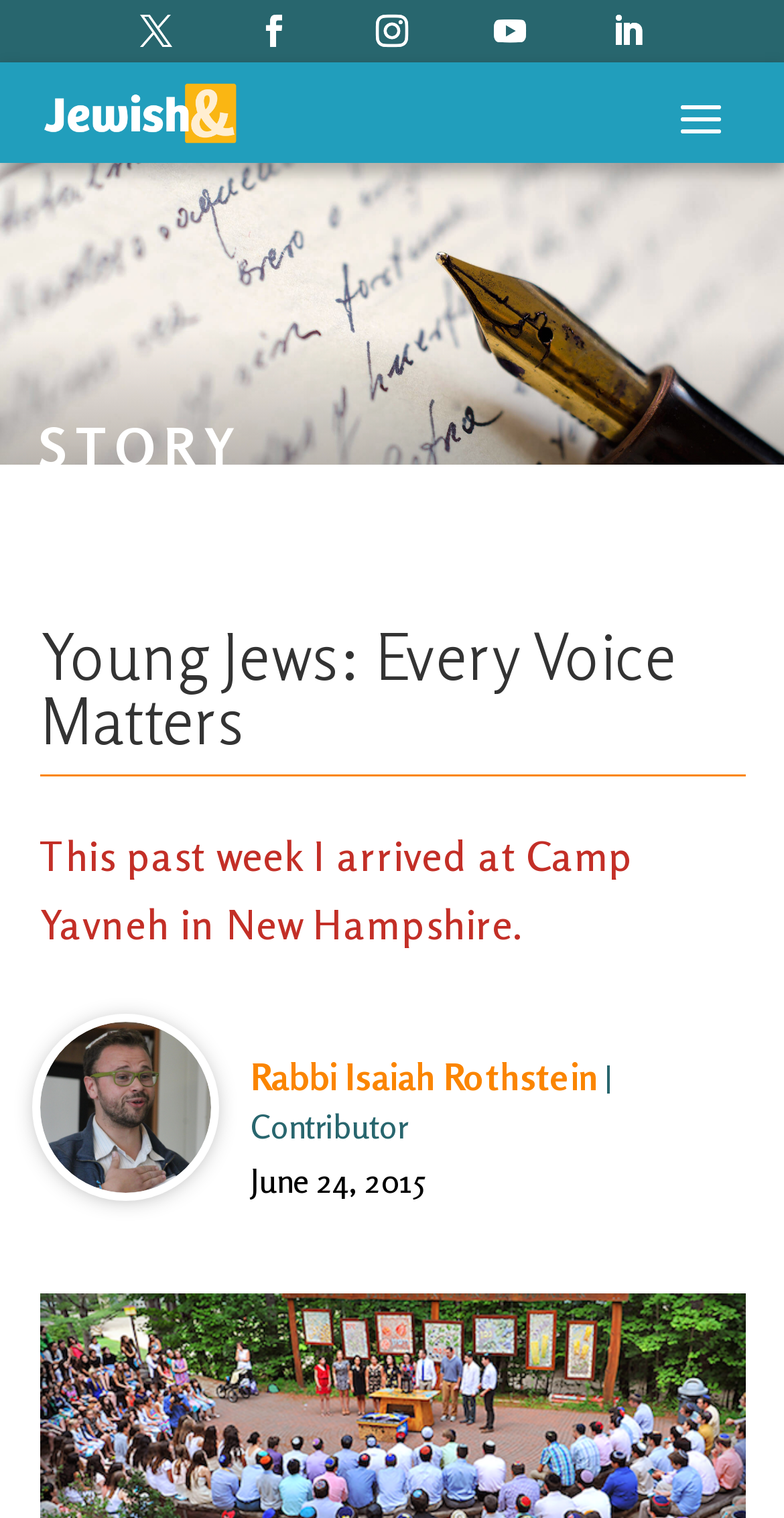Bounding box coordinates must be specified in the format (top-left x, top-left y, bottom-right x, bottom-right y). All values should be floating point numbers between 0 and 1. What are the bounding box coordinates of the UI element described as: alt="Rabbi Isaiah Rothstein"

[0.05, 0.767, 0.268, 0.789]